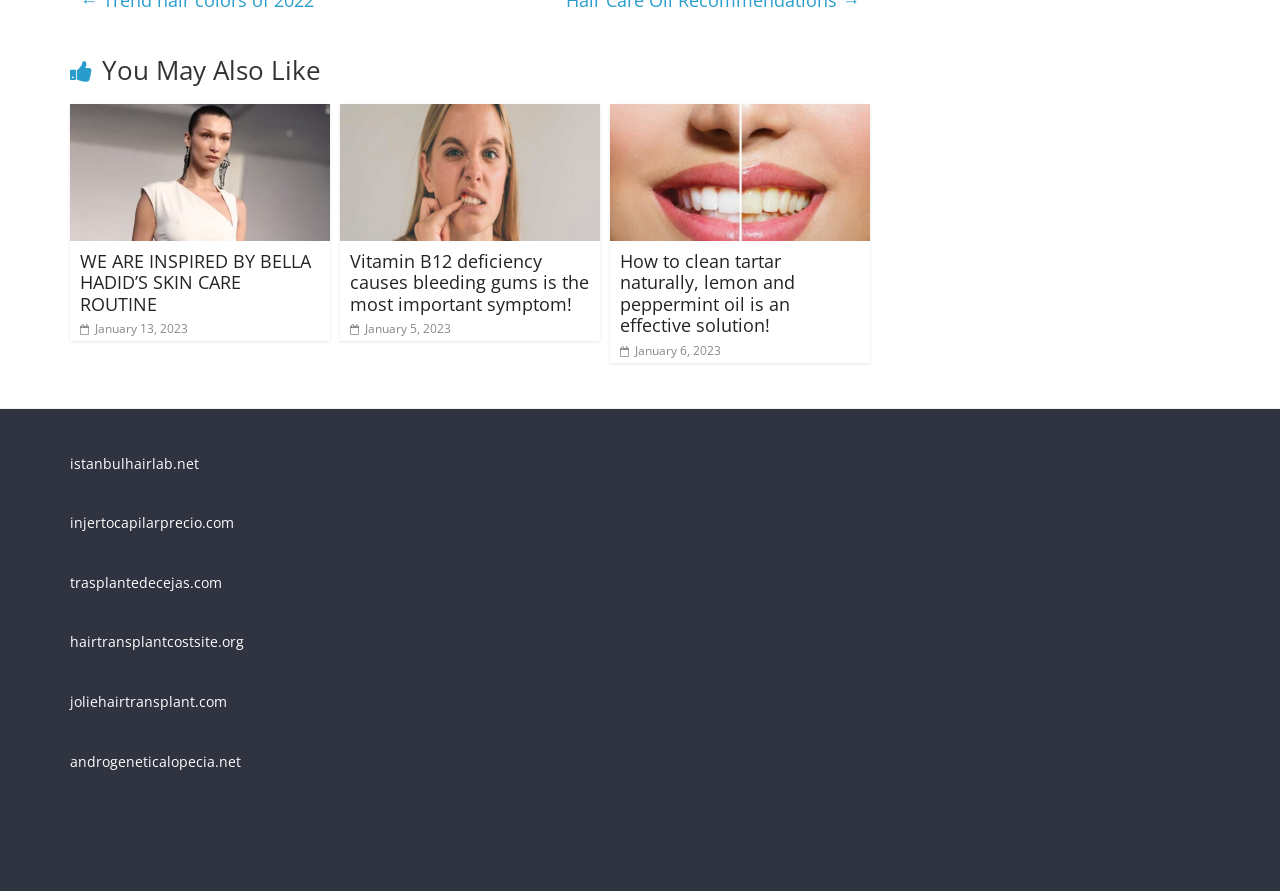Find the bounding box coordinates of the element to click in order to complete this instruction: "Visit istanbulhairlab.net". The bounding box coordinates must be four float numbers between 0 and 1, denoted as [left, top, right, bottom].

[0.055, 0.509, 0.155, 0.53]